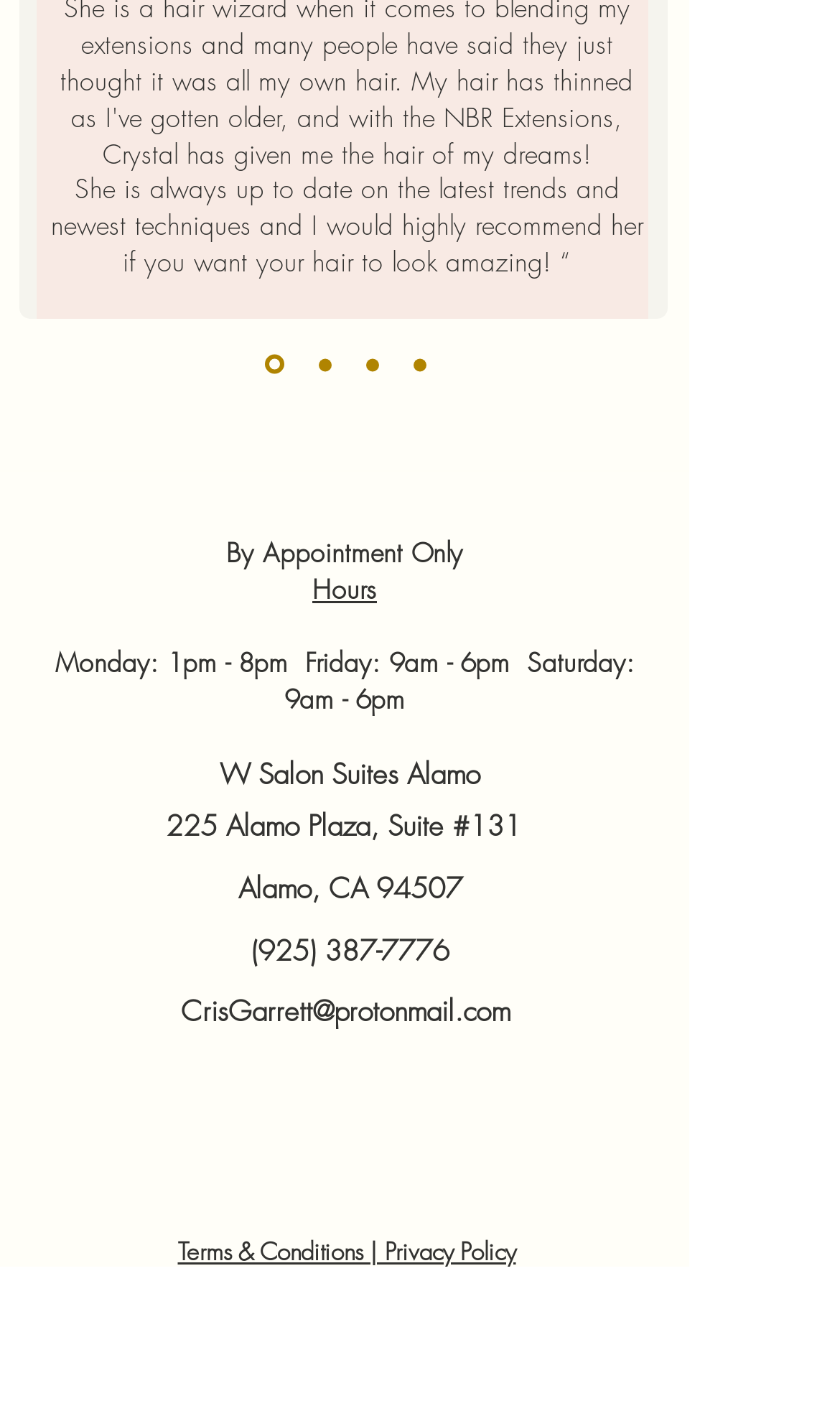Please determine the bounding box coordinates of the element's region to click in order to carry out the following instruction: "Email CrisGarrett@protonmail.com". The coordinates should be four float numbers between 0 and 1, i.e., [left, top, right, bottom].

[0.215, 0.702, 0.608, 0.73]